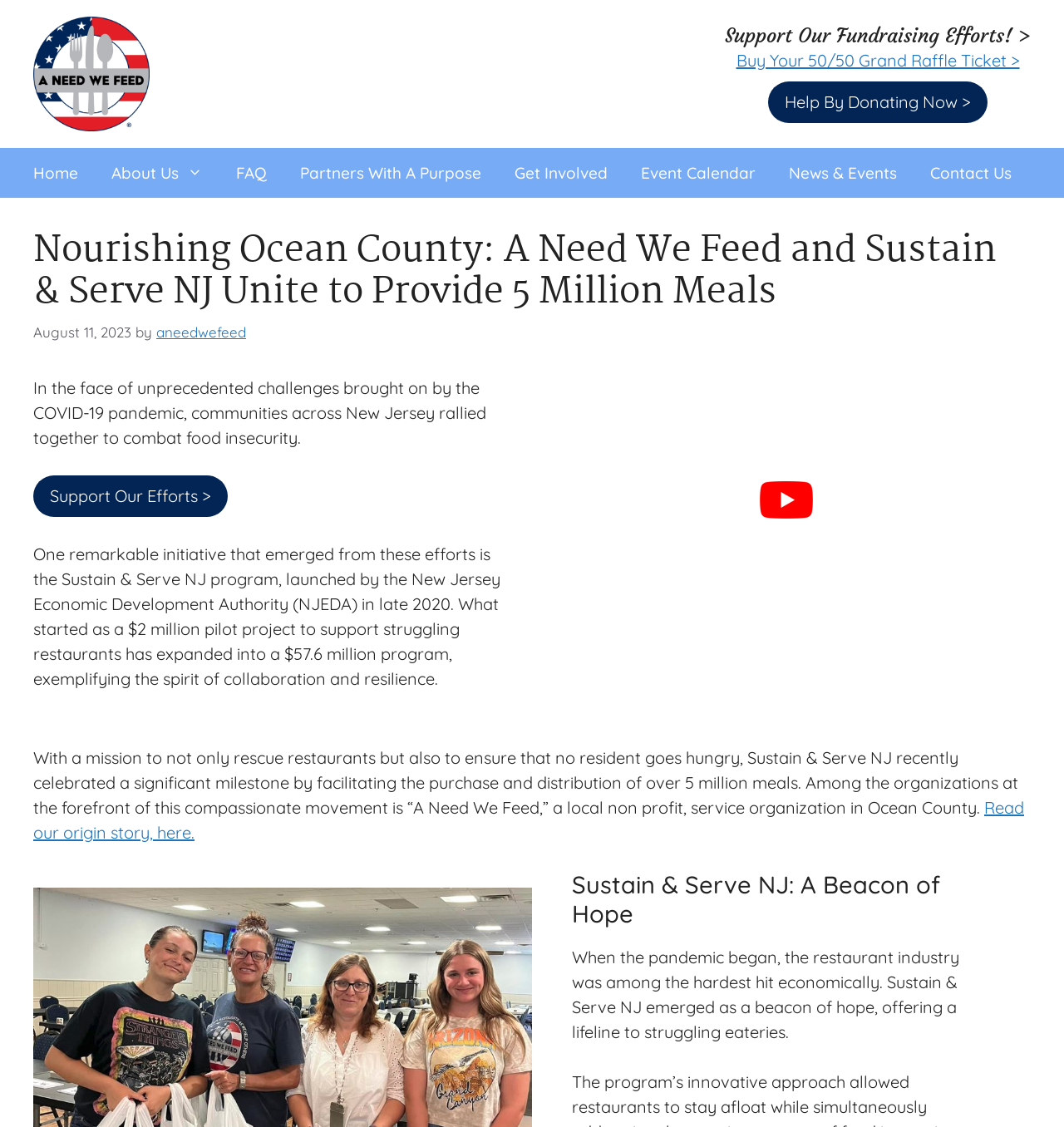Provide a brief response in the form of a single word or phrase:
What is the name of the non-profit organization?

A Need We Feed